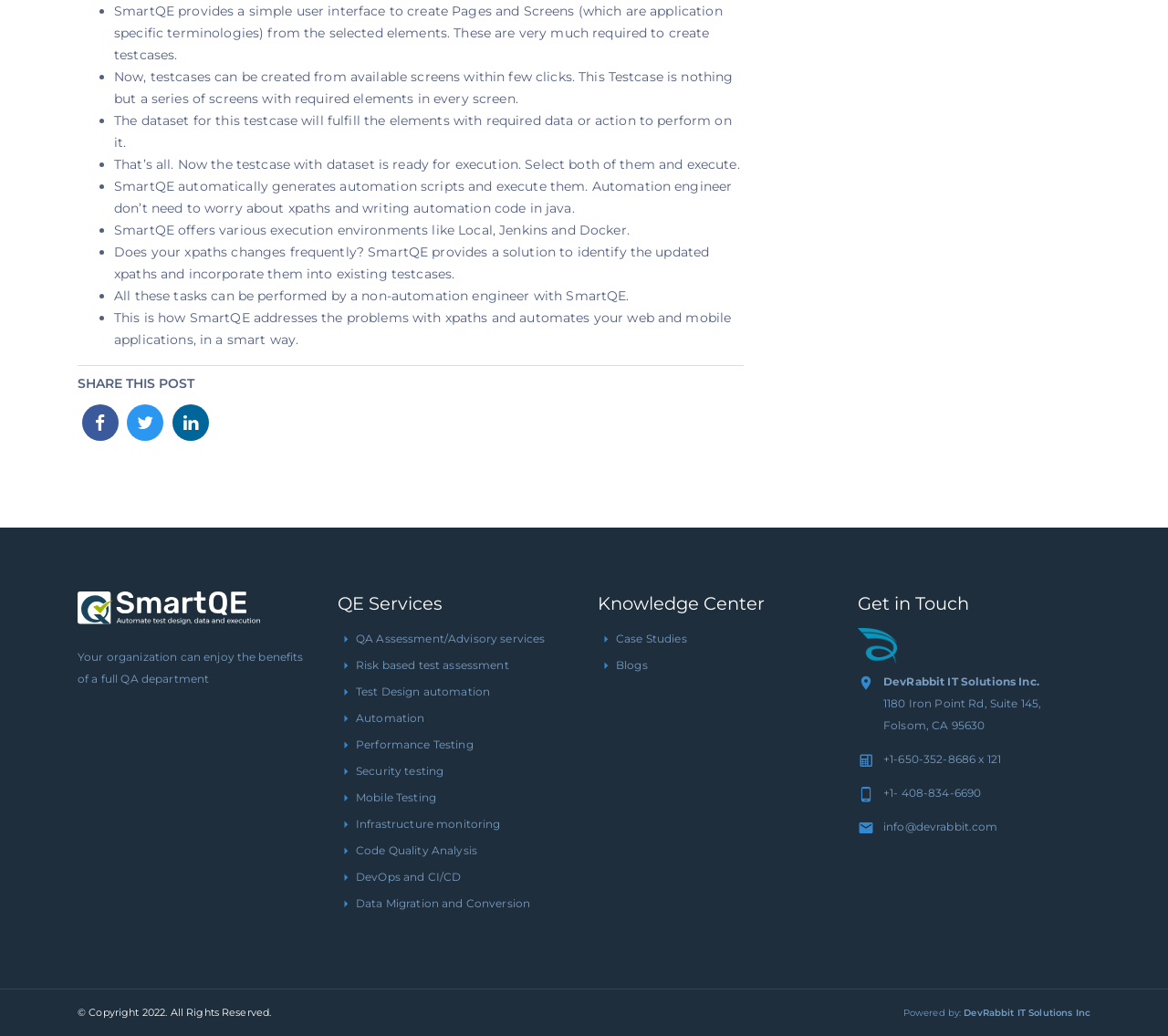Find the bounding box coordinates of the clickable area that will achieve the following instruction: "Click on 'DevRabbit IT Solutions Inc'".

[0.825, 0.972, 0.934, 0.983]